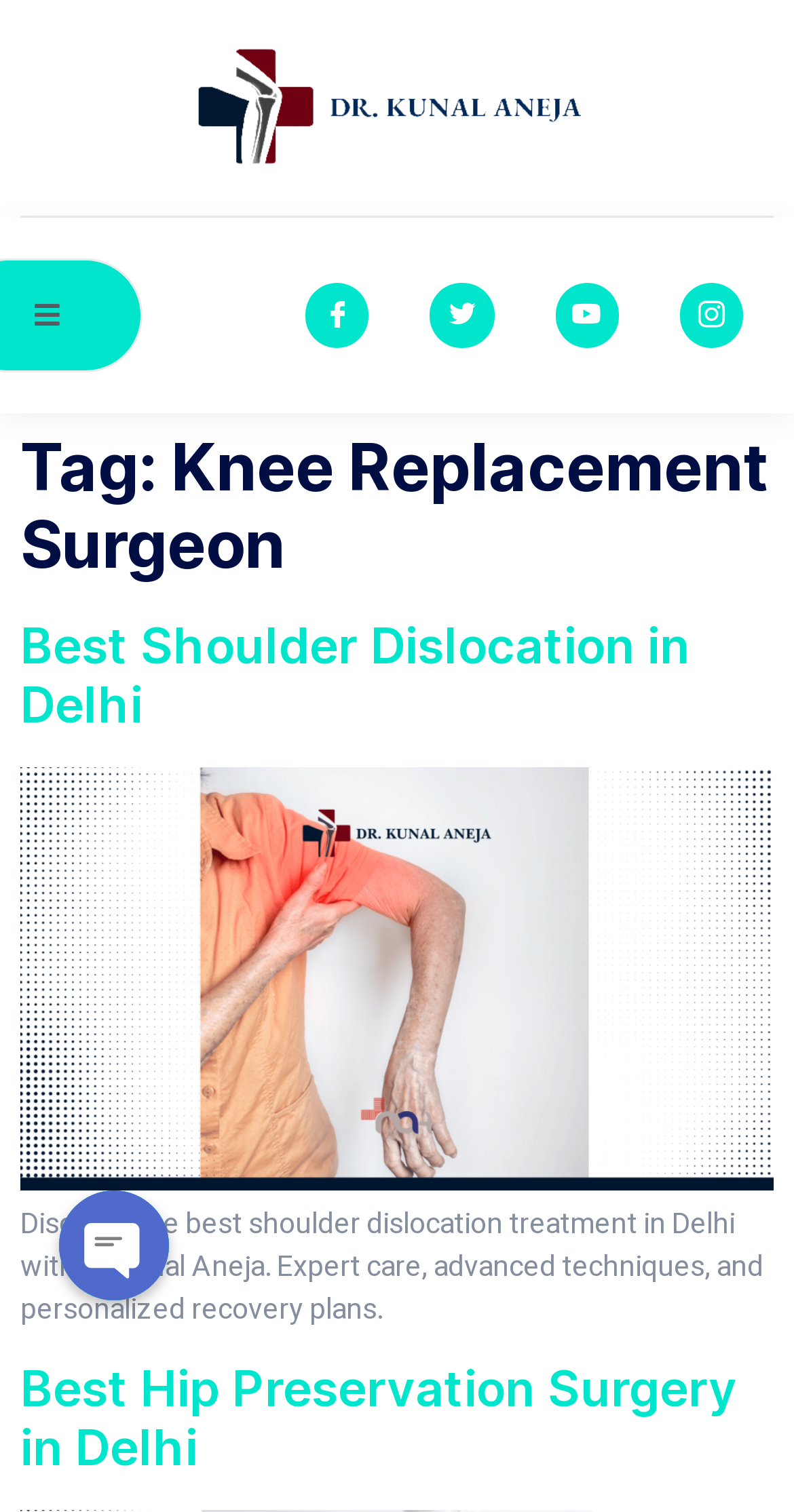Provide a comprehensive caption for the webpage.

The webpage is about Dr. Kunal Aneja, a knee replacement surgeon, and appears to be an archive page with a list of articles. At the top, there are social media links, including Facebook, Twitter, Youtube, and Instagram, aligned horizontally and centered. 

Below the social media links, there is a header section with a heading that reads "Tag: Knee Replacement Surgeon". 

The main content area is divided into article sections, each with a heading, a link, and a brief description. There are two article sections visible on this page. The first article is about "Best Shoulder Dislocation in Delhi" and has a link to the article, an image related to shoulder dislocation, and a brief description of the treatment offered by Dr. Kunal Aneja. The second article is about "Best Hip Preservation Surgery in Delhi" and has a similar structure.

On the right side of the page, there are some navigation links, including a button, but their exact purpose is unclear.